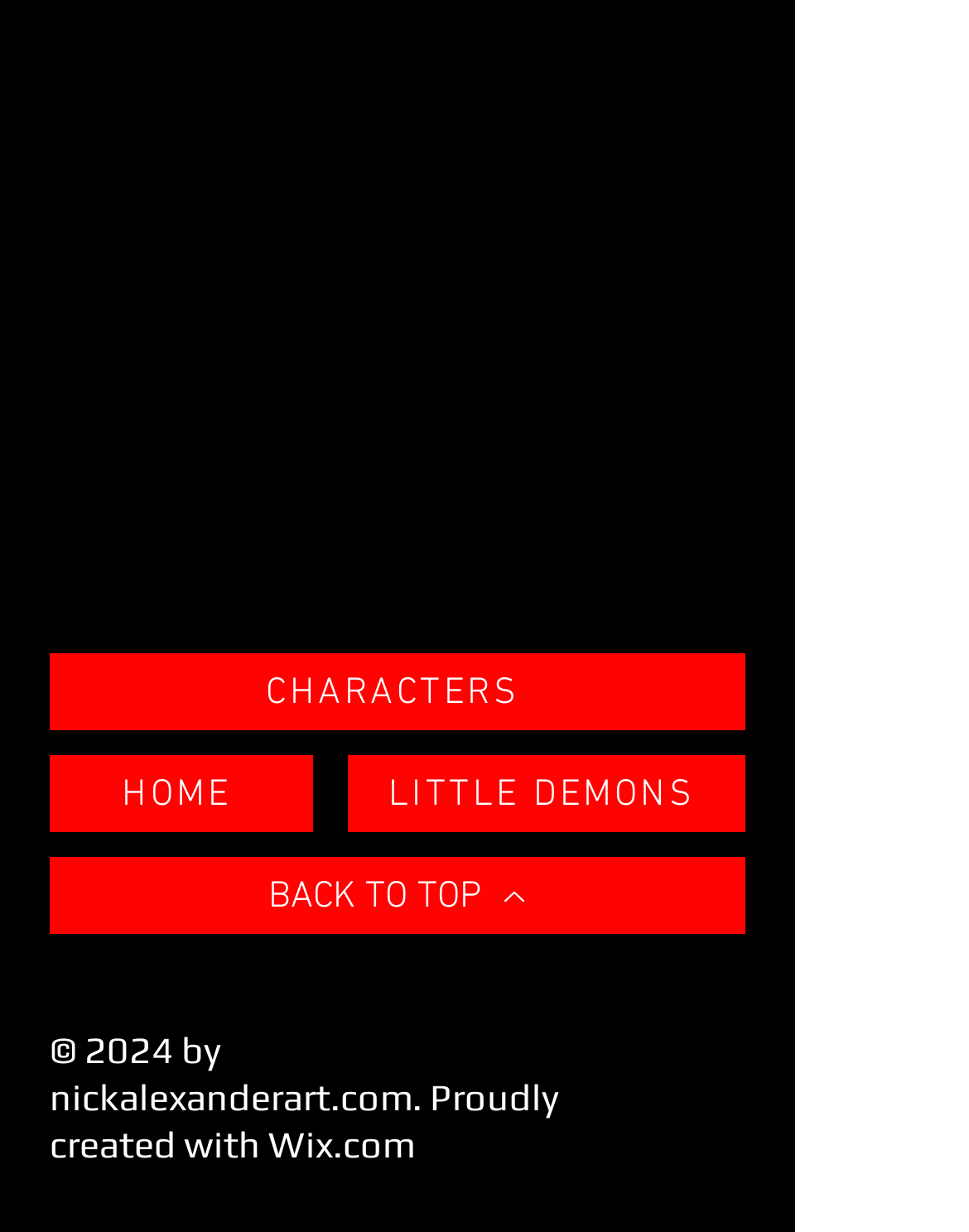Use a single word or phrase to answer the question: How many main navigation links are at the top of the webpage?

3